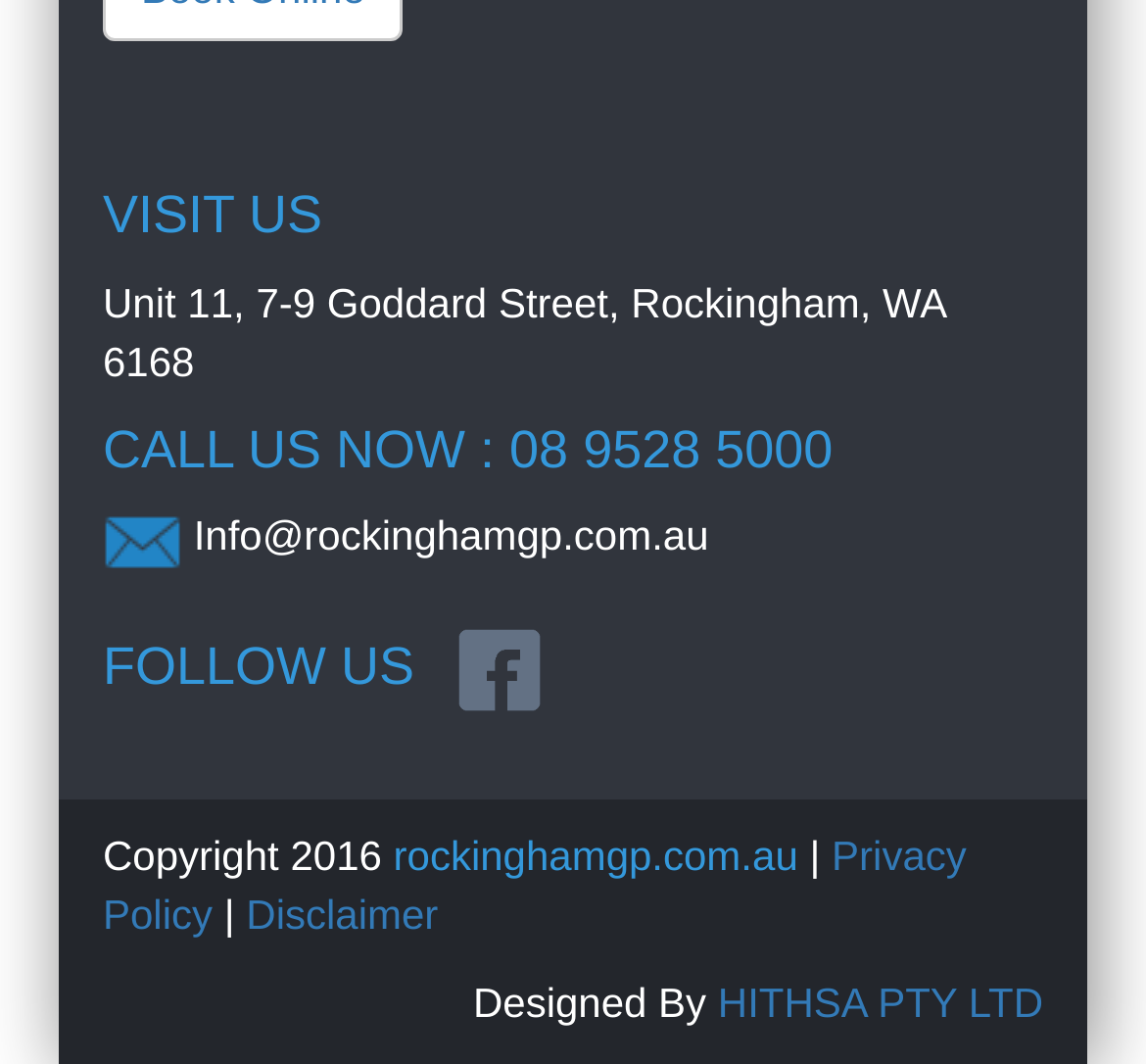What social media platform can you follow Rockingham GP on?
Based on the visual details in the image, please answer the question thoroughly.

I found the social media platform by looking at the heading element that contains the 'FOLLOW US' text, which is followed by the 'facebook' link and image.